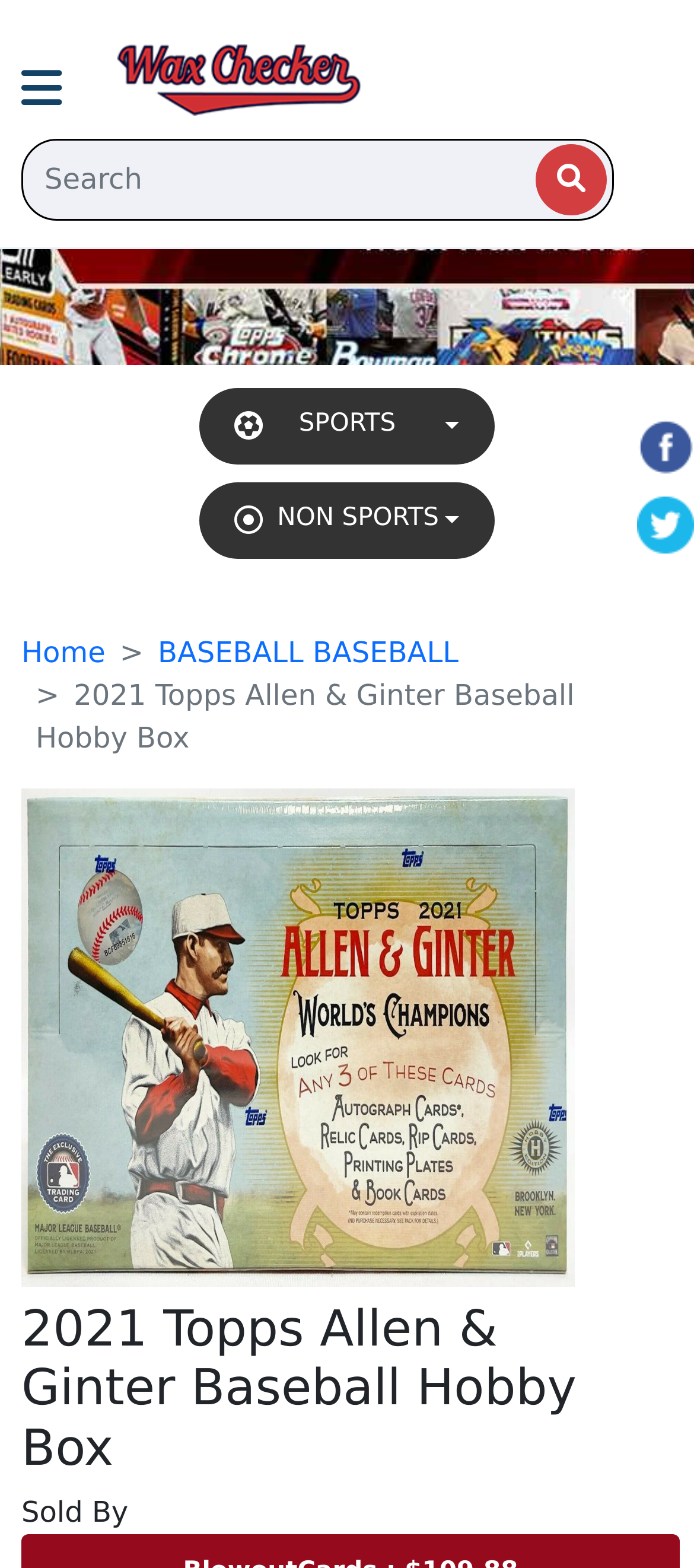What type of product is being sold?
Give a thorough and detailed response to the question.

Based on the webpage content, specifically the heading '2021 Topps Allen & Ginter Baseball Hobby Box' and the image with the same name, it can be inferred that the product being sold is a baseball hobby box.